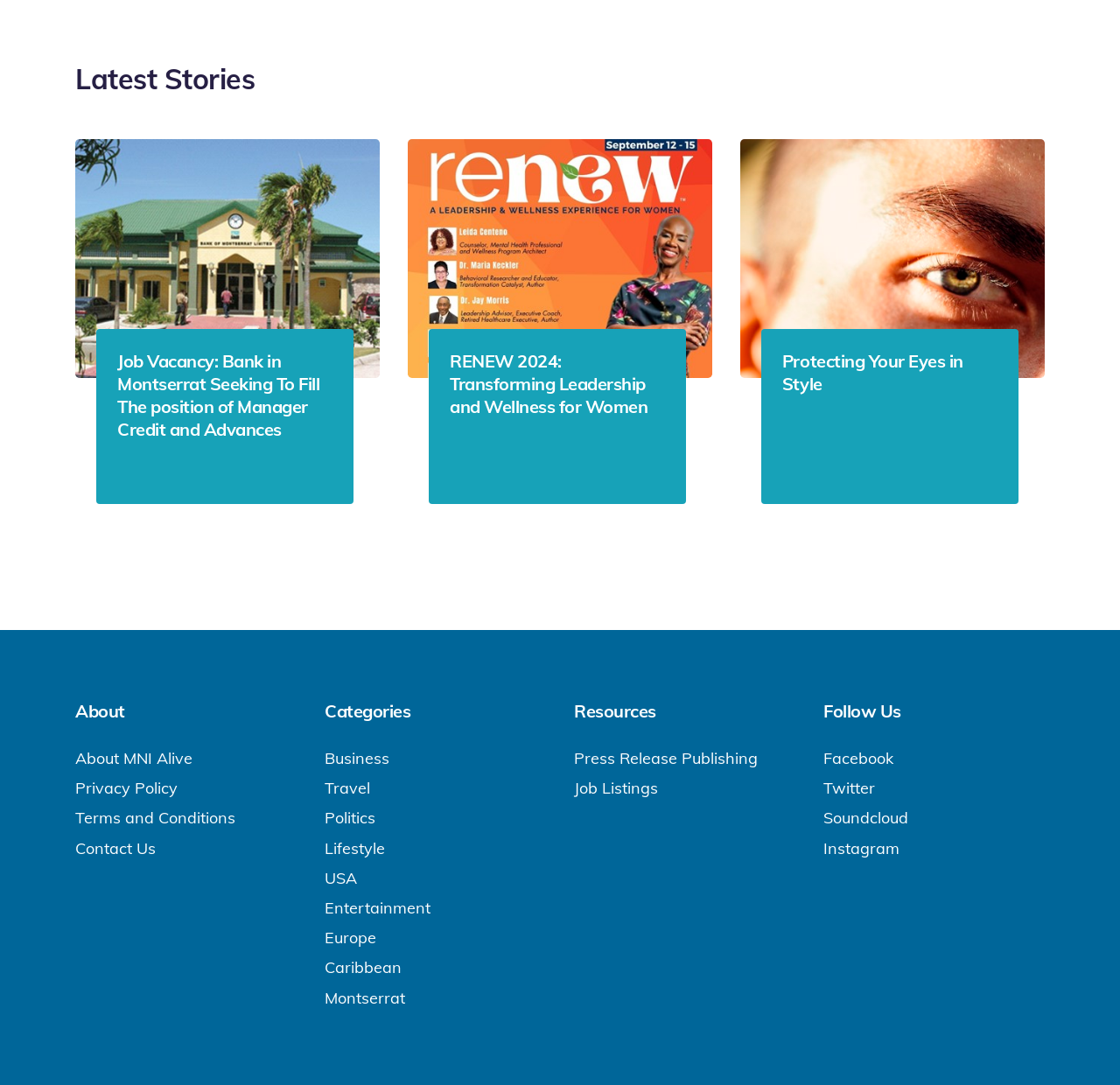Please locate the bounding box coordinates for the element that should be clicked to achieve the following instruction: "Learn about RENEW 2024: Transforming Leadership and Wellness for Women". Ensure the coordinates are given as four float numbers between 0 and 1, i.e., [left, top, right, bottom].

[0.402, 0.323, 0.594, 0.386]